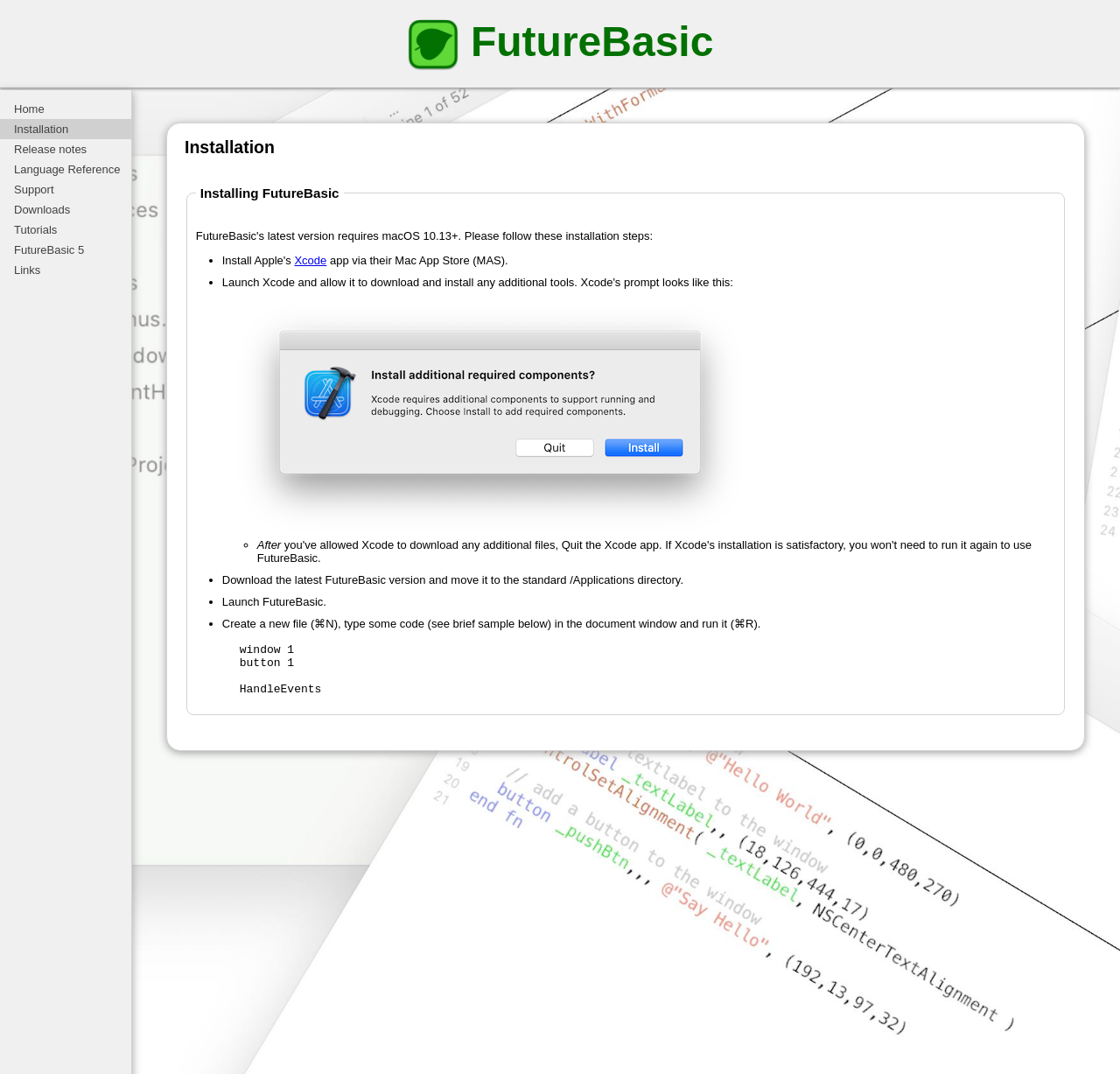What is the purpose of the FutureBasic installation?
Look at the screenshot and respond with a single word or phrase.

To create a new file and run code